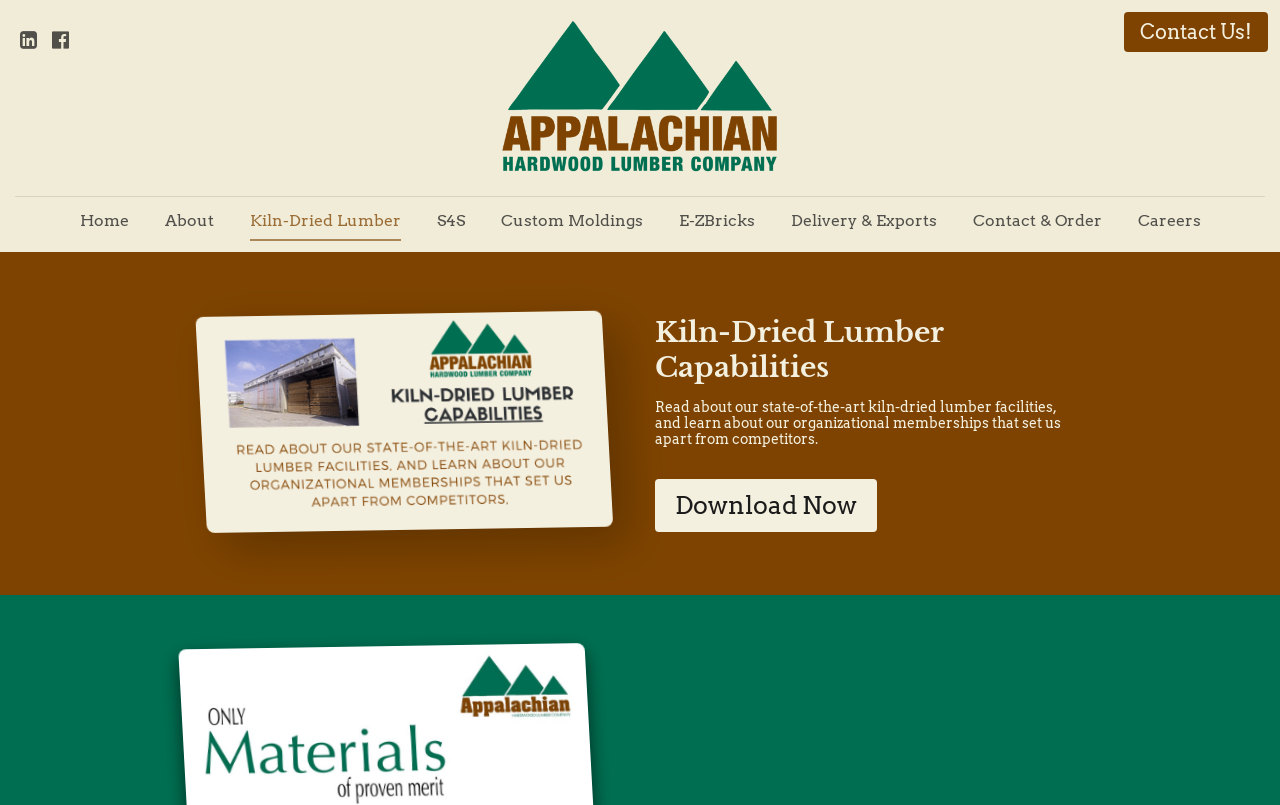How many links are present in the main navigation menu? Based on the image, give a response in one word or a short phrase.

9